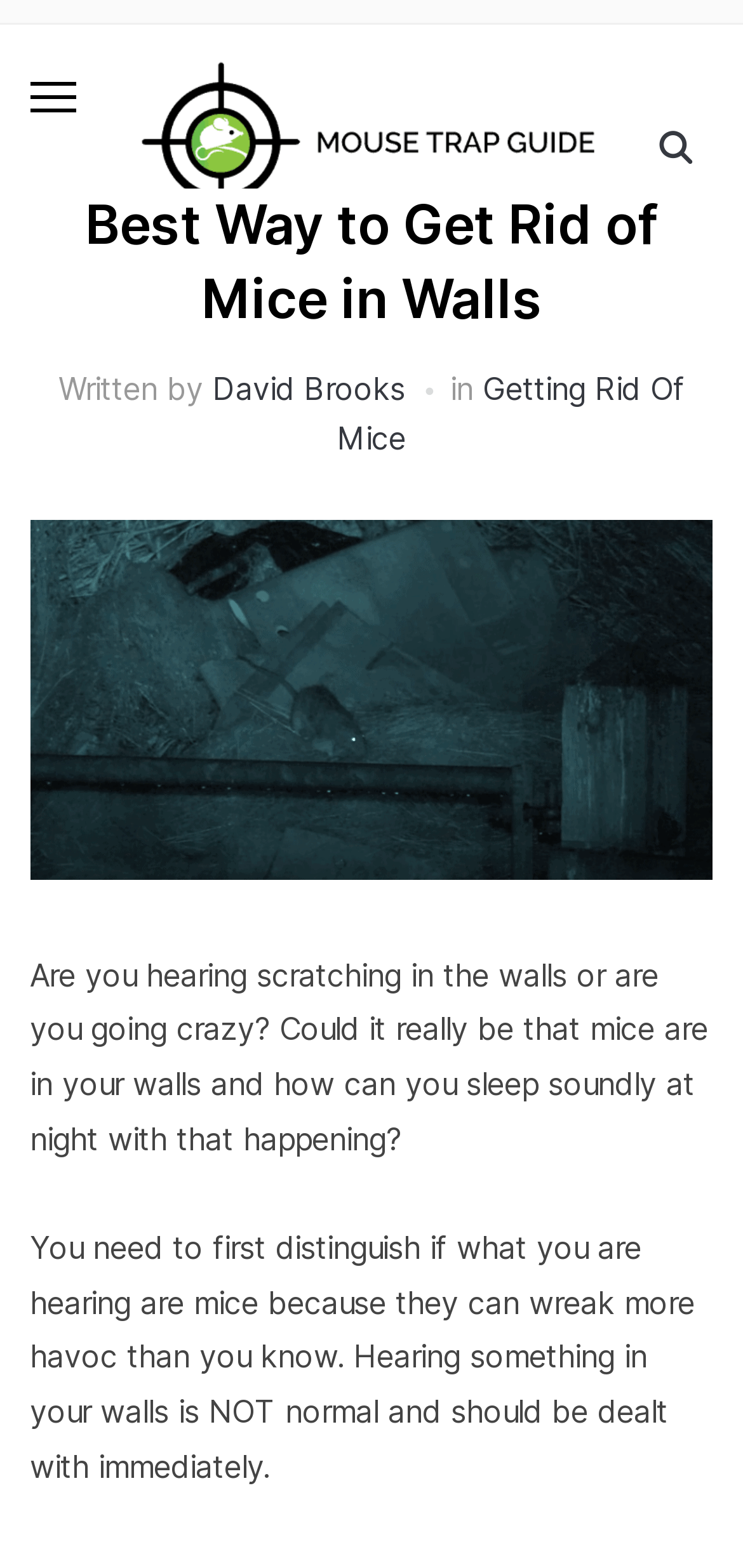Locate the bounding box coordinates of the UI element described by: "David Brooks". Provide the coordinates as four float numbers between 0 and 1, formatted as [left, top, right, bottom].

[0.287, 0.236, 0.546, 0.26]